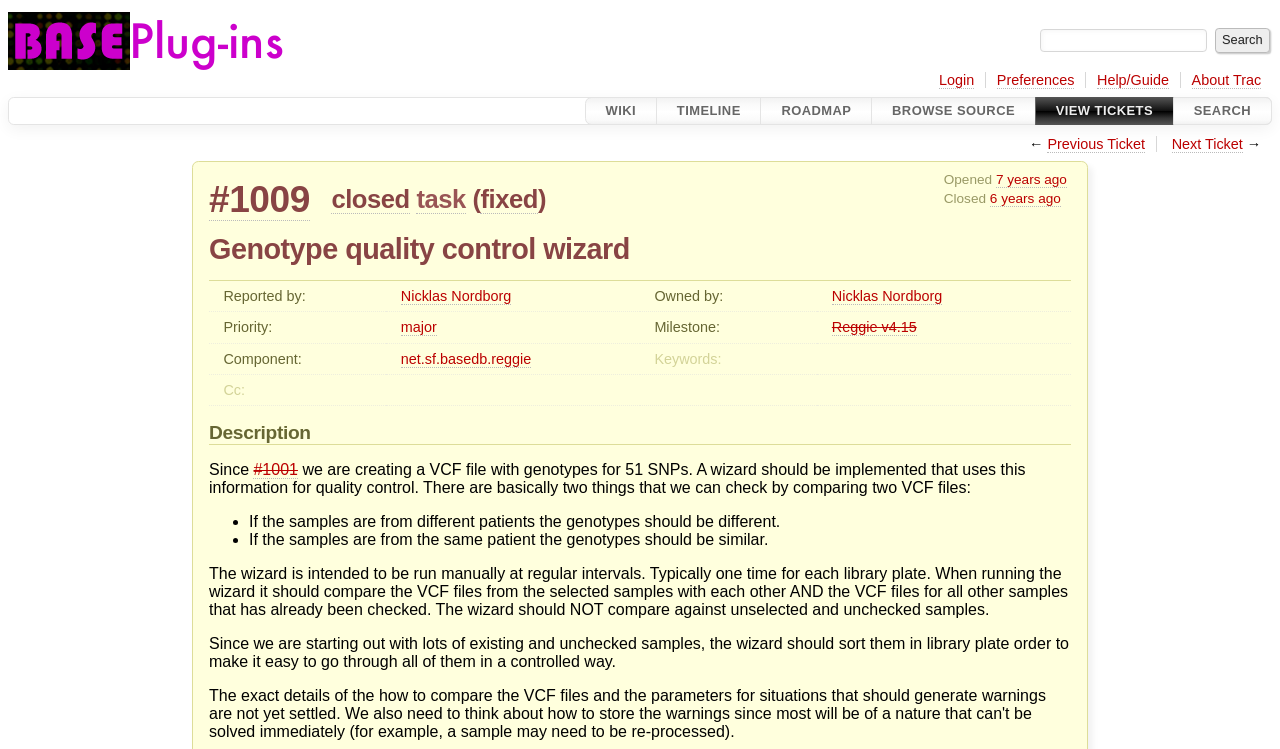What is the priority of the task? Based on the image, give a response in one word or a short phrase.

major